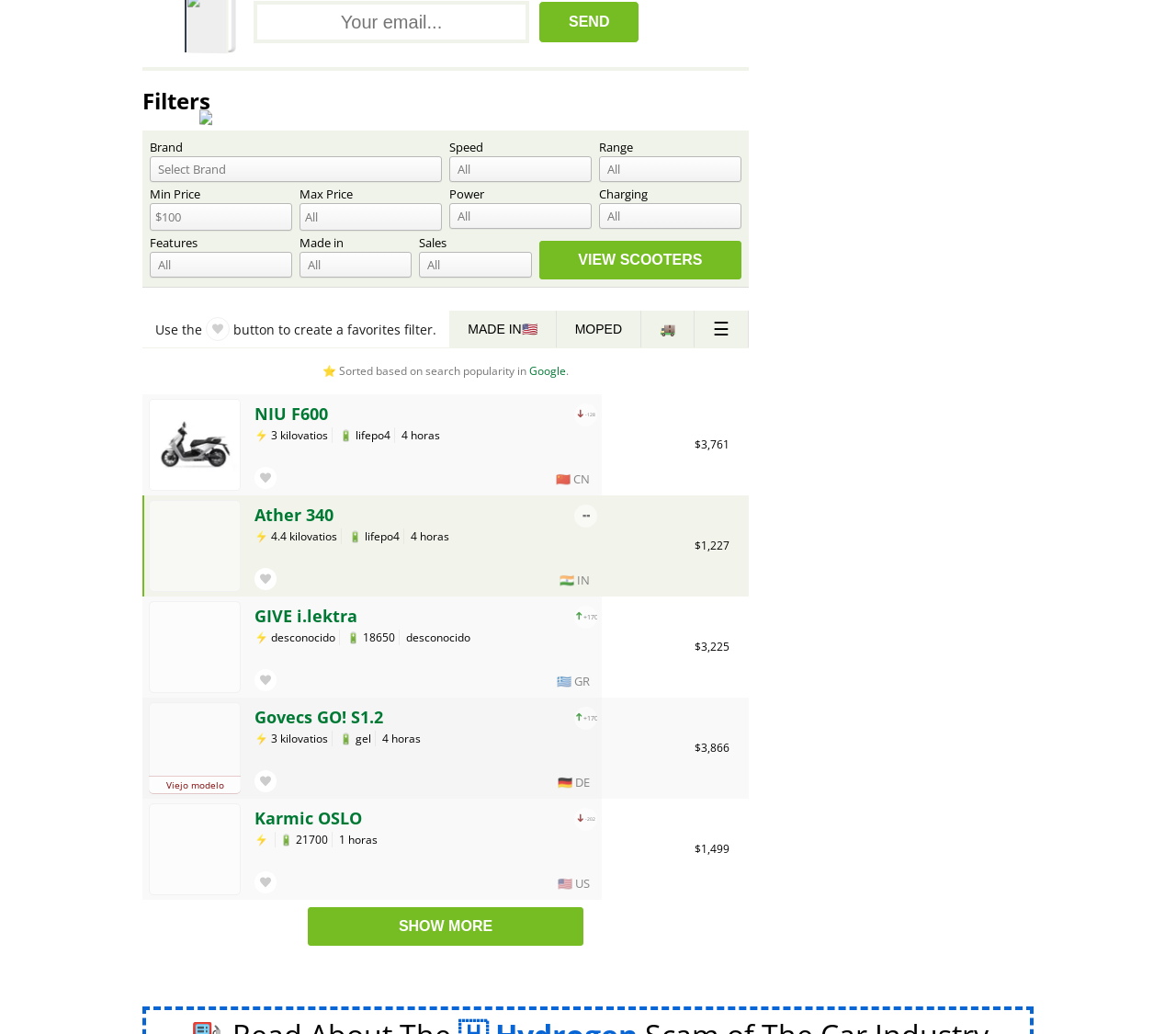Provide a one-word or short-phrase response to the question:
What are the filter options available?

Brand, Speed, Range, Min Price, Max Price, Power, Charging, Features, Made in